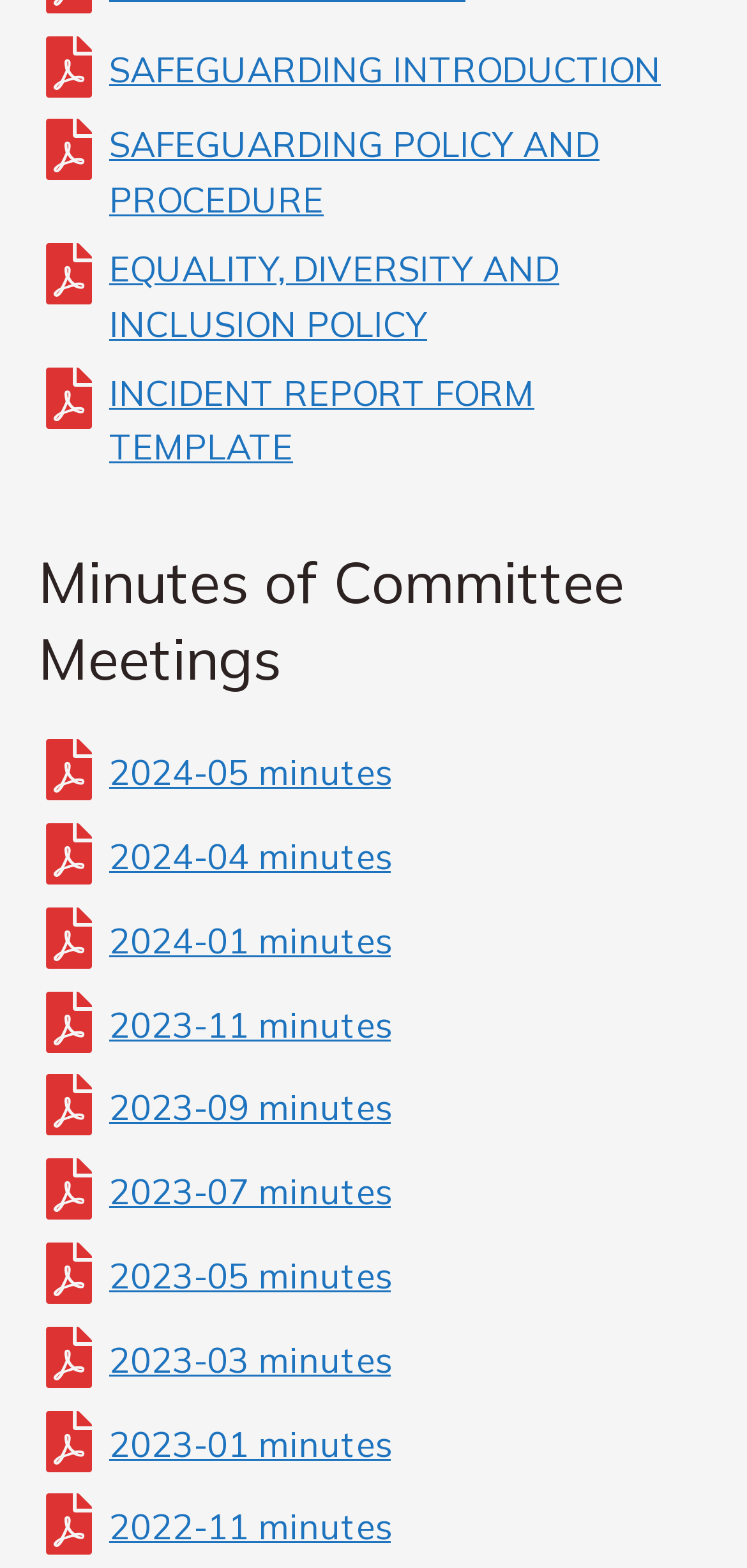How many links to minutes of committee meetings are there? Refer to the image and provide a one-word or short phrase answer.

9